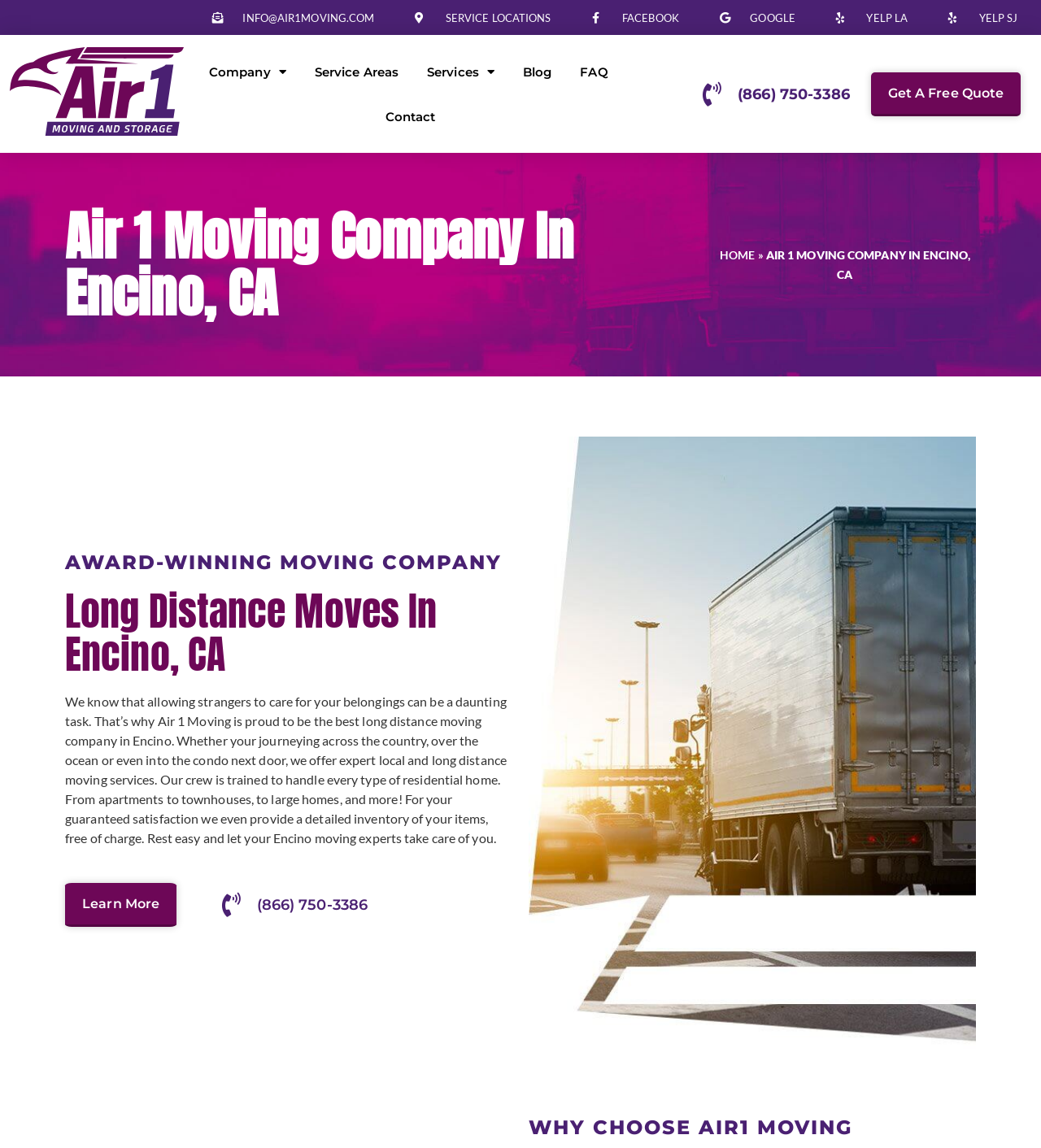Create a detailed narrative of the webpage’s visual and textual elements.

The webpage is about Air 1 Moving & Storage, a leading provider of long distance movers in Encino. At the top, there are several links to social media platforms, including Facebook, Google, and Yelp, as well as a link to the company's email address. Below these links, there is a navigation menu with links to different sections of the website, including Company, Service Areas, Services, Blog, FAQ, and Contact.

On the left side of the page, there is a heading that reads "Air 1 Moving Company In Encino, CA" followed by a brief description of the company's services. Below this, there is a call-to-action link to get a free quote and a phone number to contact the company.

The main content of the page is divided into three sections. The first section has a heading that reads "AWARD-WINNING MOVING COMPANY" and describes the company's expertise in long distance moves in Encino. The second section has a heading that reads "Long Distance Moves In Encino, CA" and provides more information about the company's services, including a detailed inventory of items and expert local and long distance moving services. The third section has a heading that reads "WHY CHOOSE AIR1 MOVING" but does not contain any text.

Throughout the page, there are several links to learn more about the company's services and to contact them. There is also an image on the top left side of the page, but its content is not specified.